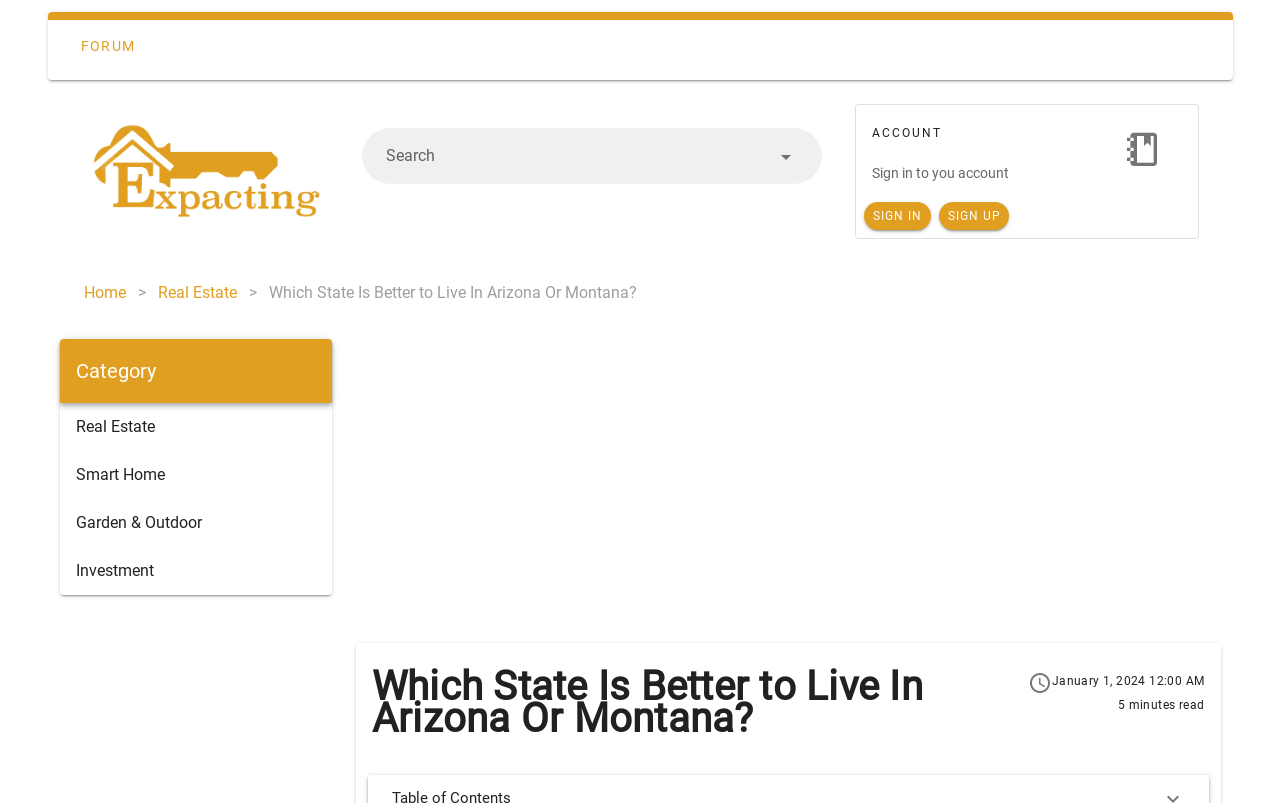Please find the bounding box coordinates of the element's region to be clicked to carry out this instruction: "Sign in to your account".

[0.675, 0.251, 0.727, 0.286]